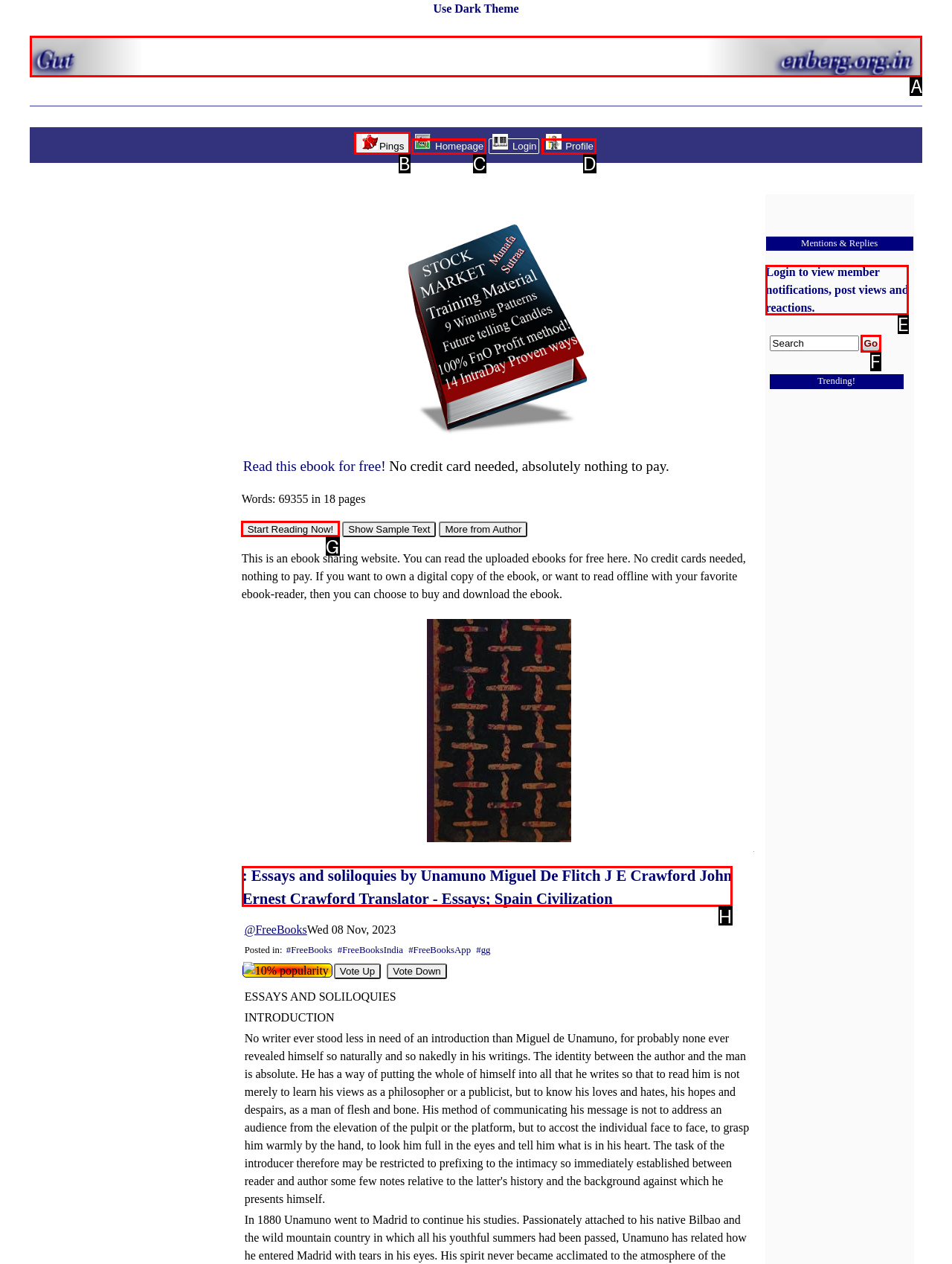Which UI element should you click on to achieve the following task: Login as a partner? Provide the letter of the correct option.

None